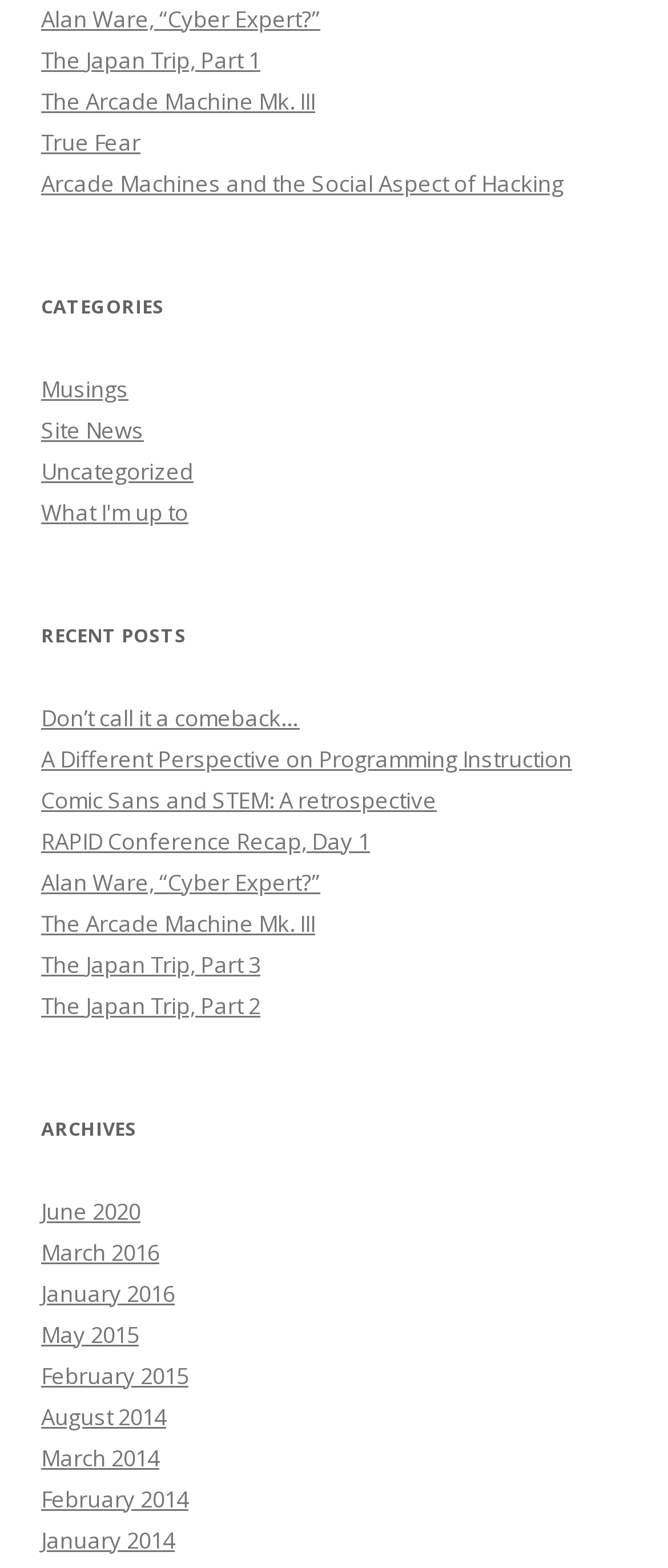From the element description Musings, predict the bounding box coordinates of the UI element. The coordinates must be specified in the format (top-left x, top-left y, bottom-right x, bottom-right y) and should be within the 0 to 1 range.

[0.062, 0.238, 0.192, 0.257]